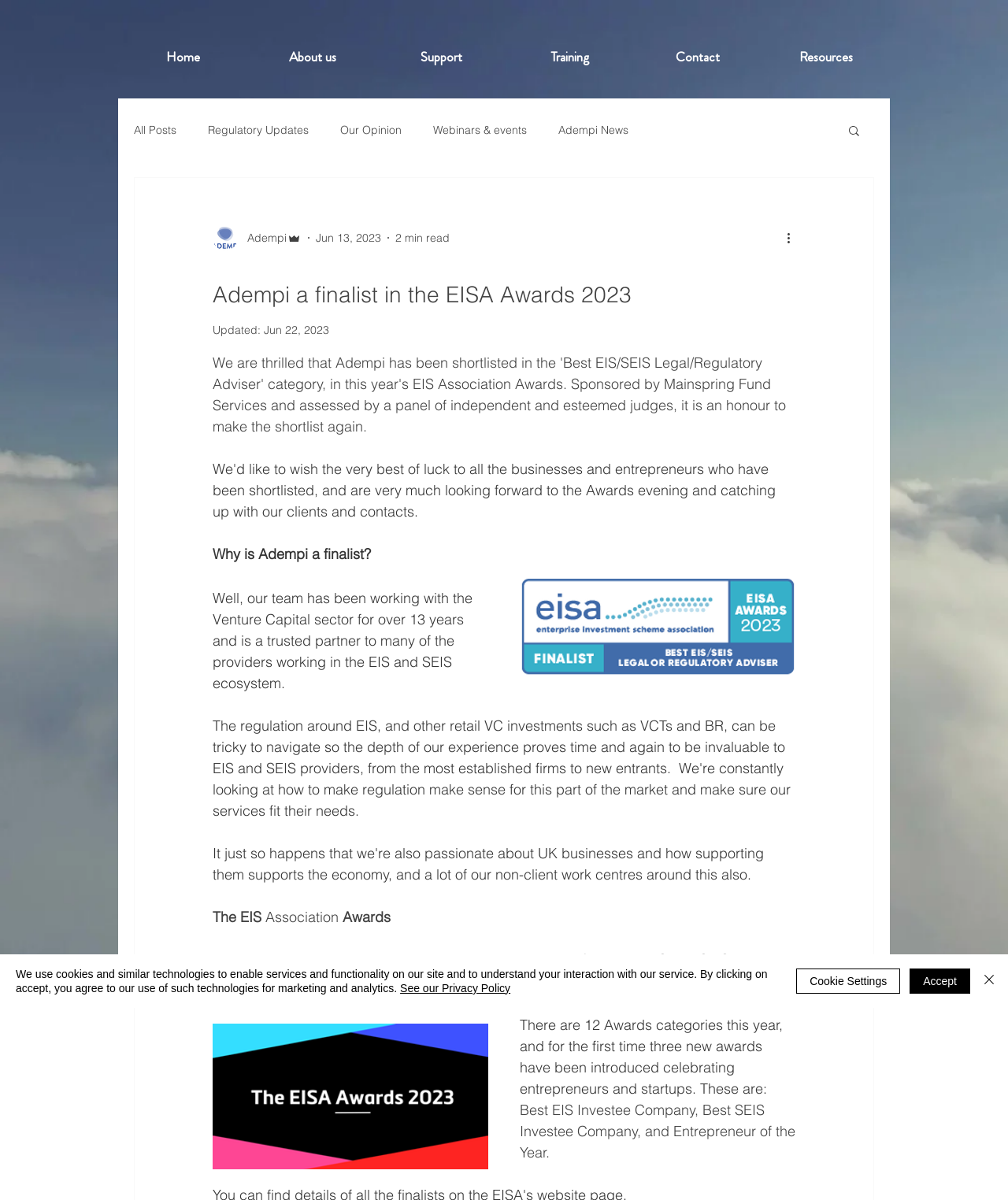What are the three new awards introduced this year?
Please interpret the details in the image and answer the question thoroughly.

The answer can be found in the paragraph that describes the EIS Association Awards. The sentence states 'for the first time three new awards have been introduced celebrating entrepreneurs and startups. These are: Best EIS Investee Company, Best SEIS Investee Company, and Entrepreneur of the Year.' This sentence provides the information about the three new awards introduced this year.